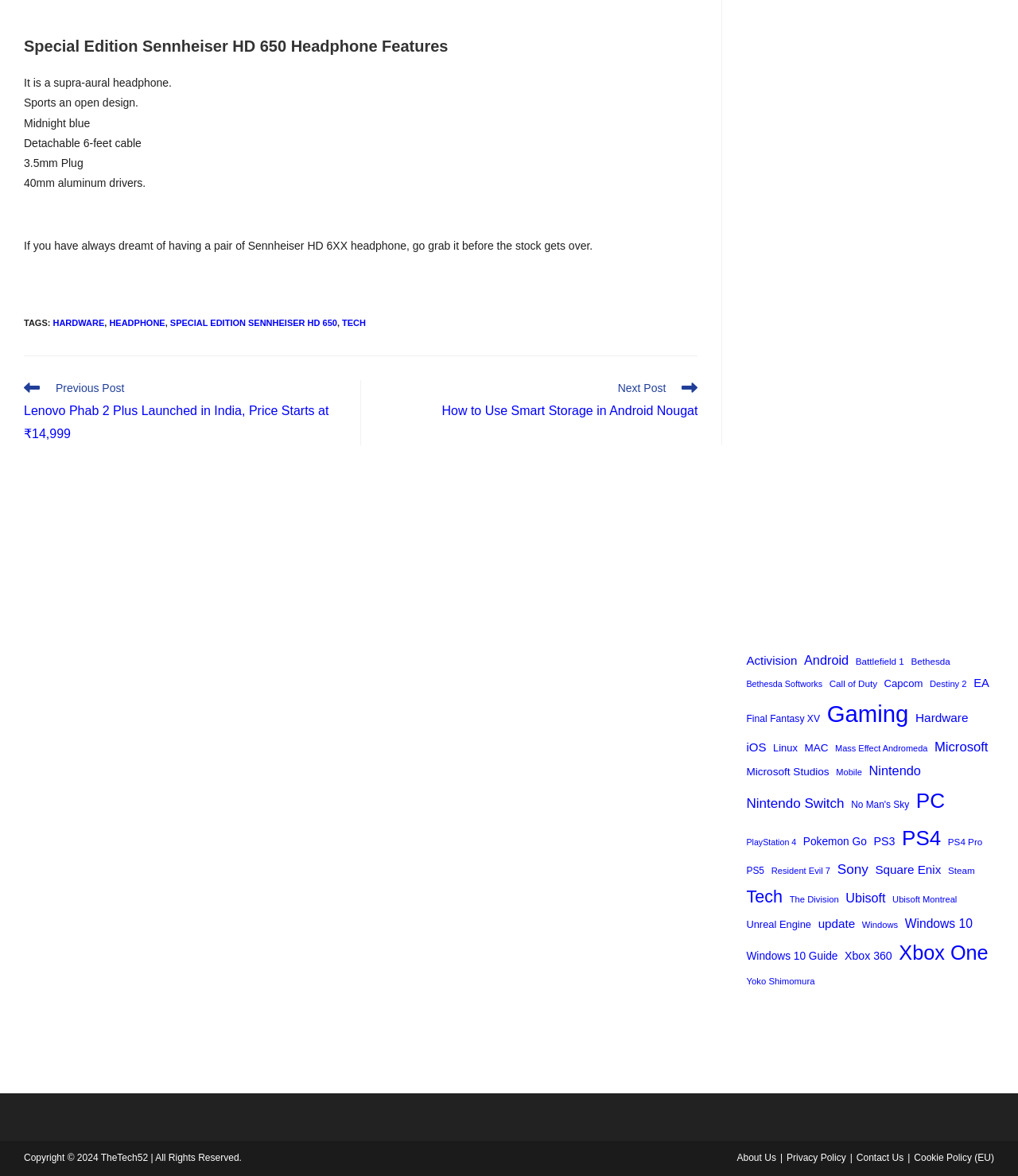What is the color of the Special Edition Sennheiser HD 650 Headphone?
Using the picture, provide a one-word or short phrase answer.

Midnight blue